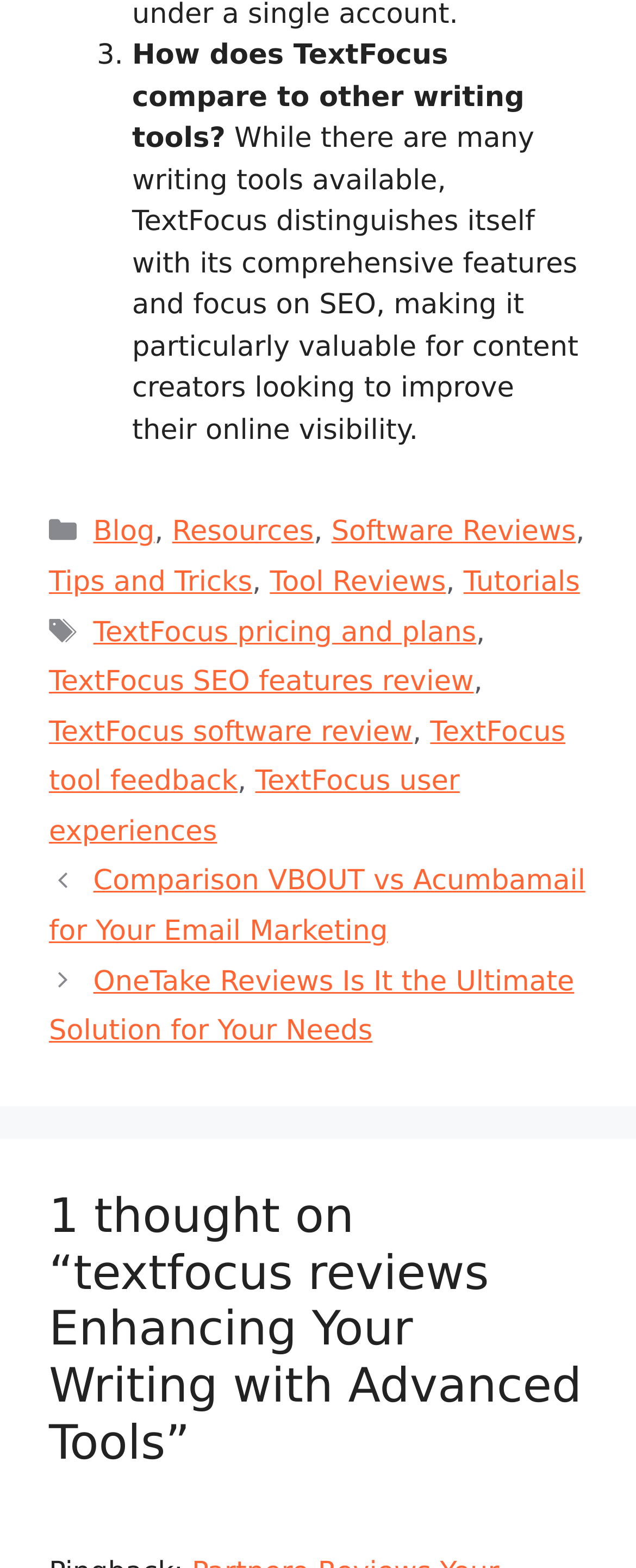Observe the image and answer the following question in detail: What is the main topic of this webpage?

The webpage appears to be a review or discussion about TextFocus, a writing tool, as indicated by the presence of links to reviews and features of TextFocus, as well as a heading mentioning 'textfocus reviews'.